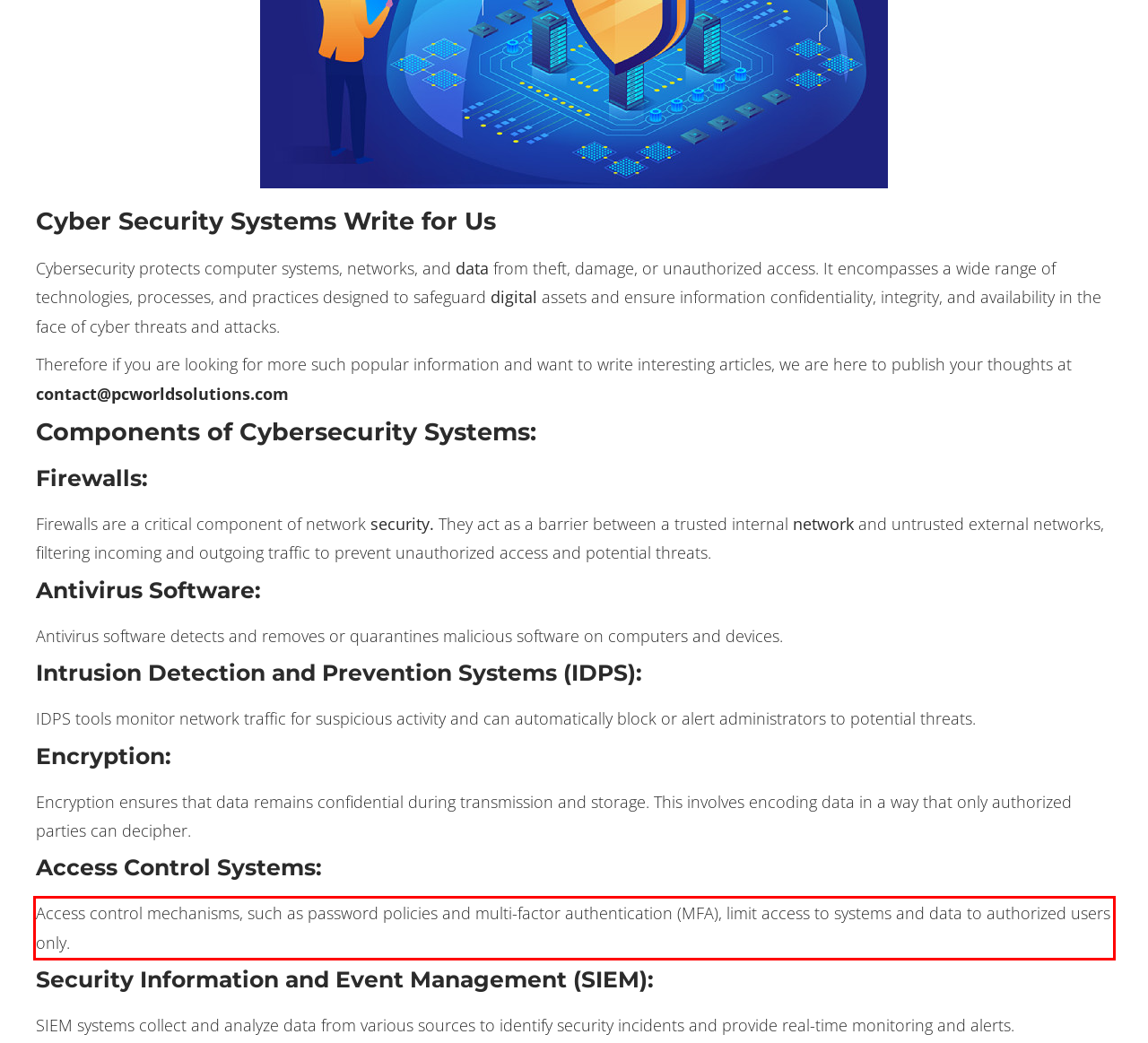You have a screenshot of a webpage with a UI element highlighted by a red bounding box. Use OCR to obtain the text within this highlighted area.

Access control mechanisms, such as password policies and multi-factor authentication (MFA), limit access to systems and data to authorized users only.